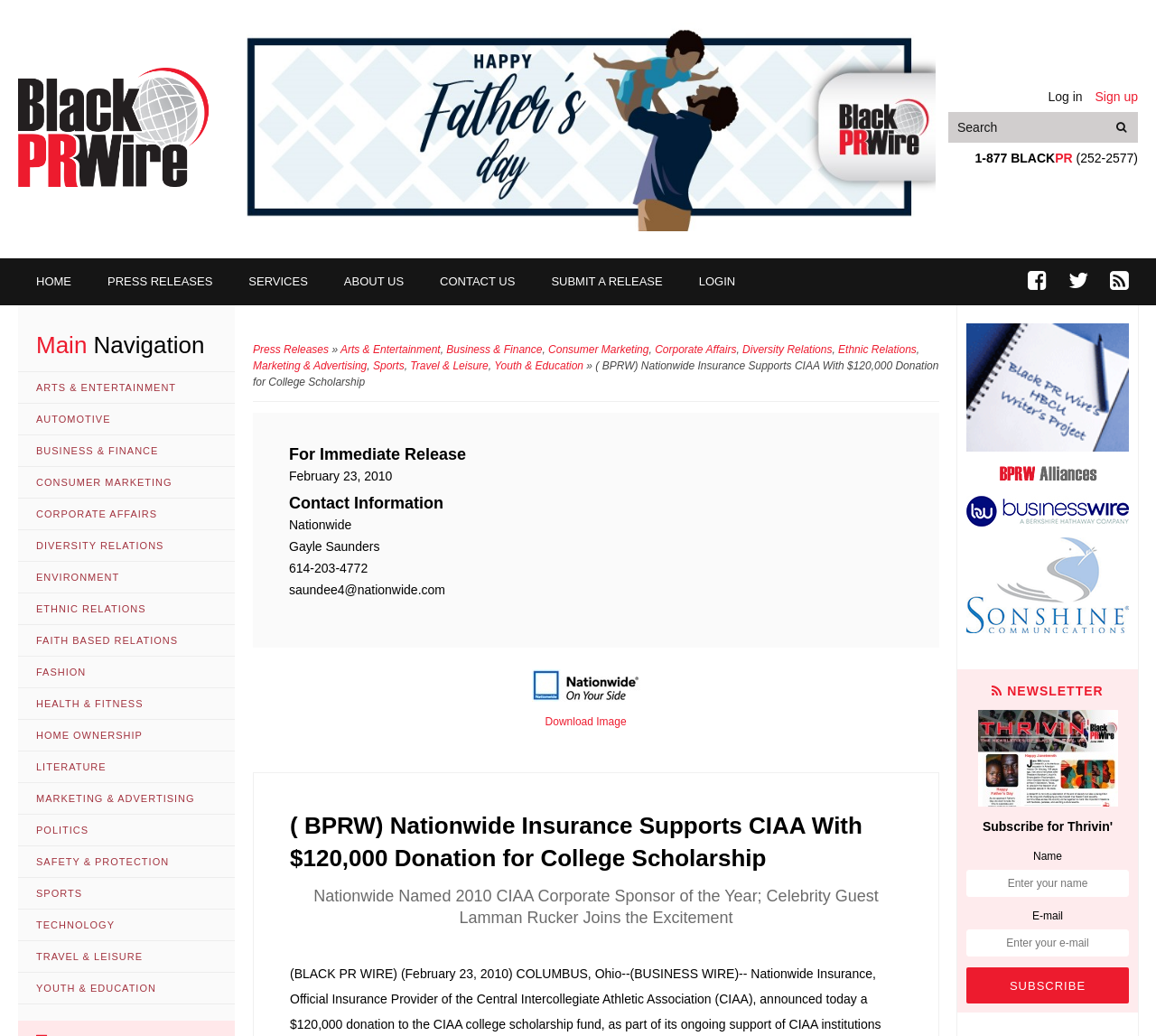Using details from the image, please answer the following question comprehensively:
What is the name of the person to contact?

I found the contact information section on the webpage, which includes the name 'Gayle Saunders' as the person to contact.